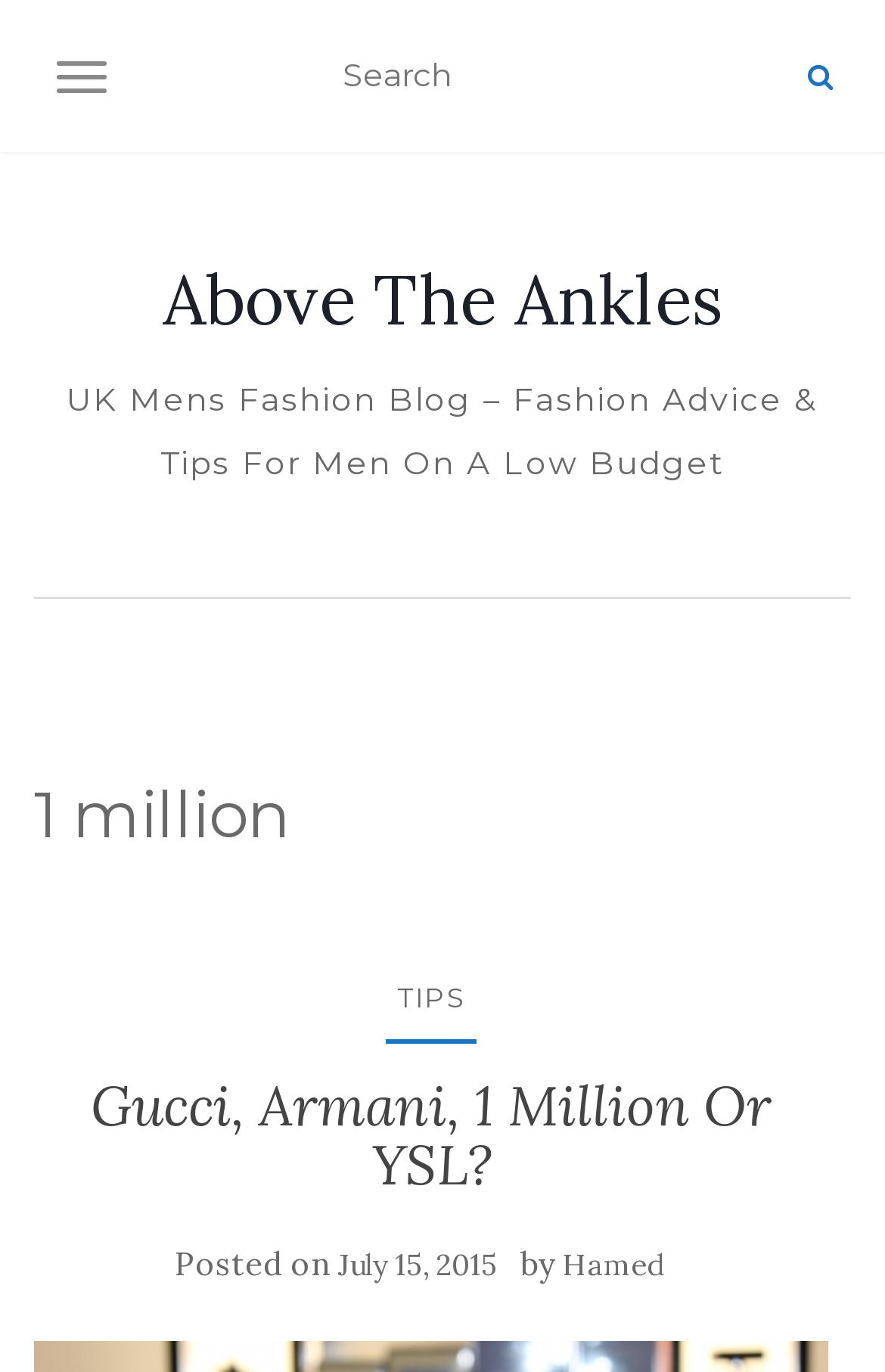Please determine the bounding box coordinates of the element to click in order to execute the following instruction: "read Gucci, Armani, 1 Million Or YSL?". The coordinates should be four float numbers between 0 and 1, specified as [left, top, right, bottom].

[0.103, 0.78, 0.872, 0.875]